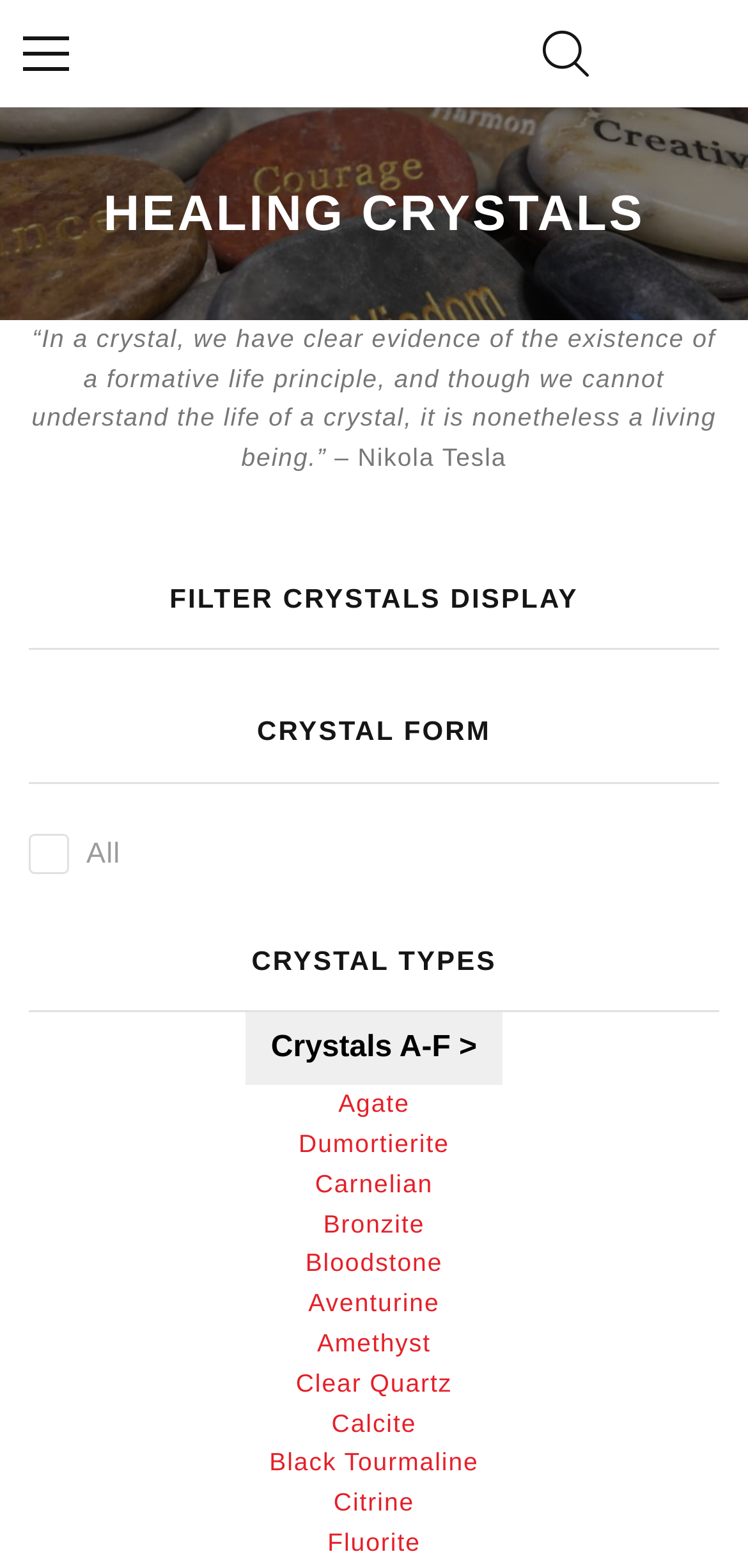Provide an in-depth caption for the contents of the webpage.

The webpage is about crystals, with a prominent heading "HEALING CRYSTALS" at the top. Below this heading, there is a quote from Nikola Tesla, which is indented and centered on the page. 

On the top-left corner, there are two buttons, one with no text and the other with an icon. 

The main content of the page is divided into sections, with headings "FILTER CRYSTALS DISPLAY", "CRYSTAL FORM", and "CRYSTAL TYPES" in sequence from top to bottom. 

Under the "FILTER CRYSTALS DISPLAY" section, there is a radio button labeled "All". 

In the "CRYSTAL FORM" section, there is no content. 

The "CRYSTAL TYPES" section contains a list of crystal types, with links to individual crystal pages, such as Agate, Dumortierite, Carnelian, and others. These links are arranged in a vertical list, with each link positioned below the previous one. There is also a button "Crystals A-F >" on the left side of the list, which suggests that there are more crystal types beyond the ones listed.